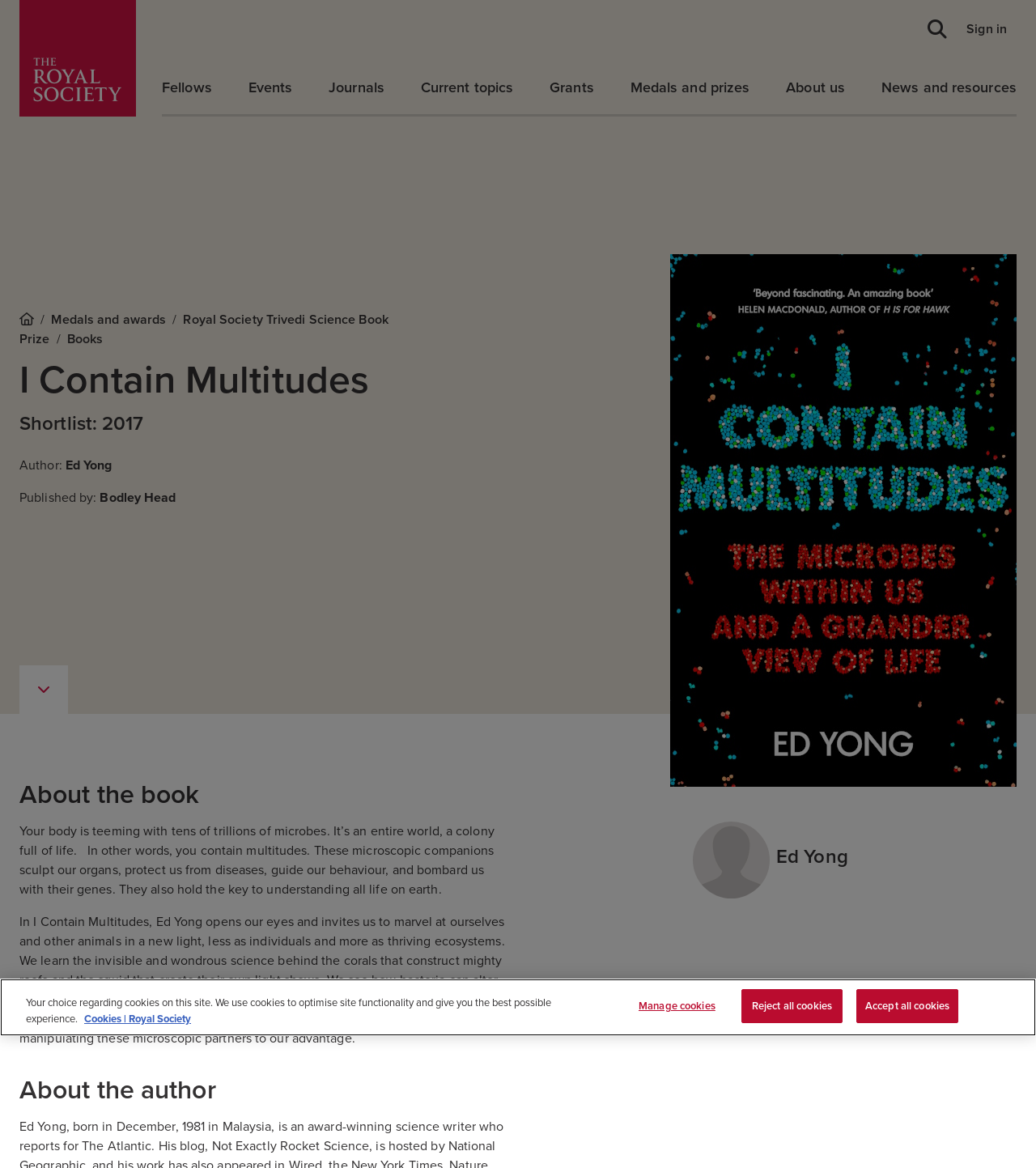From the details in the image, provide a thorough response to the question: What is the title of the book?

The title of the book can be found in the heading element with the text 'I Contain Multitudes' which is located at the top of the webpage.